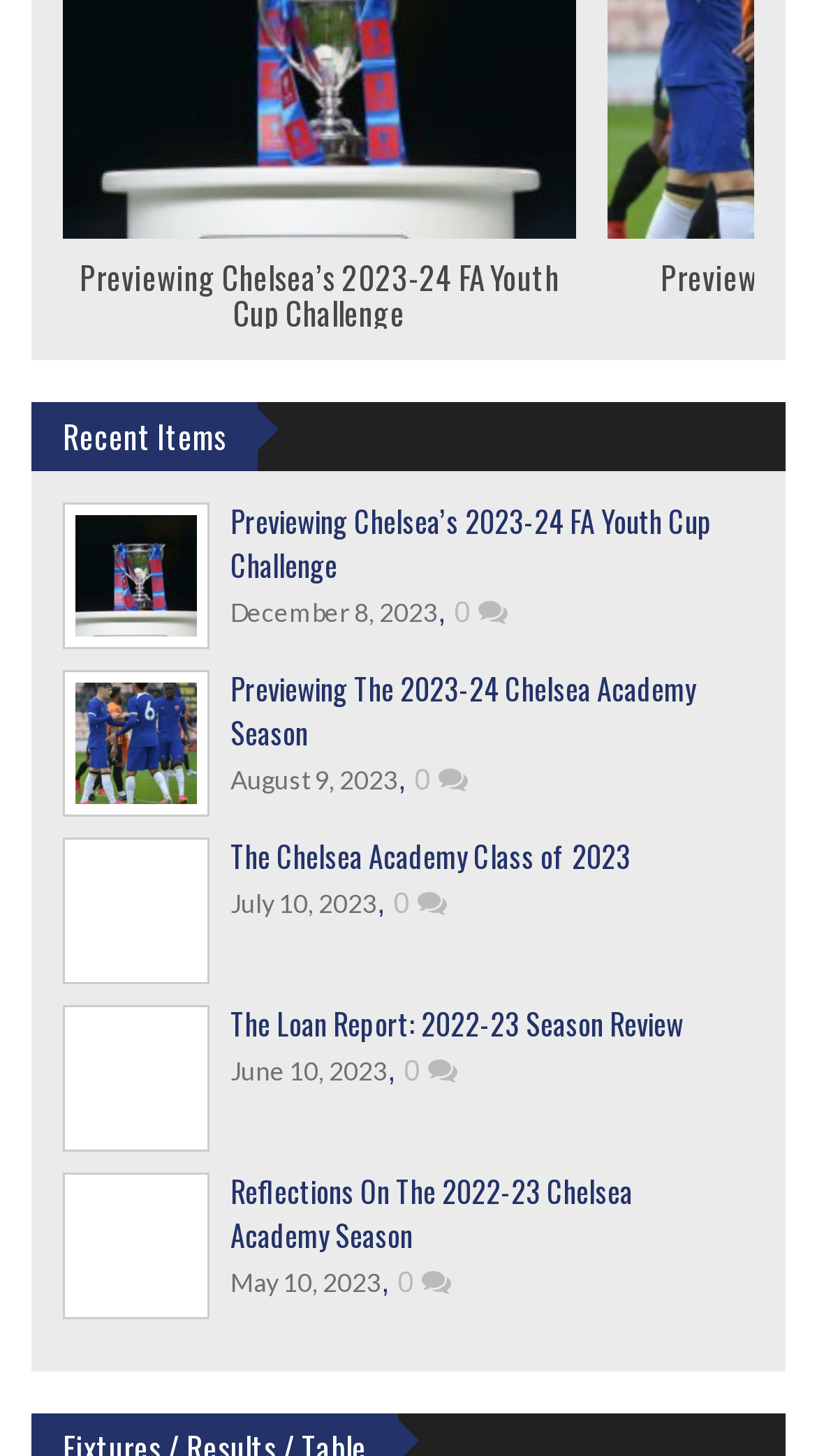Please respond to the question using a single word or phrase:
How many articles are listed on this page?

6